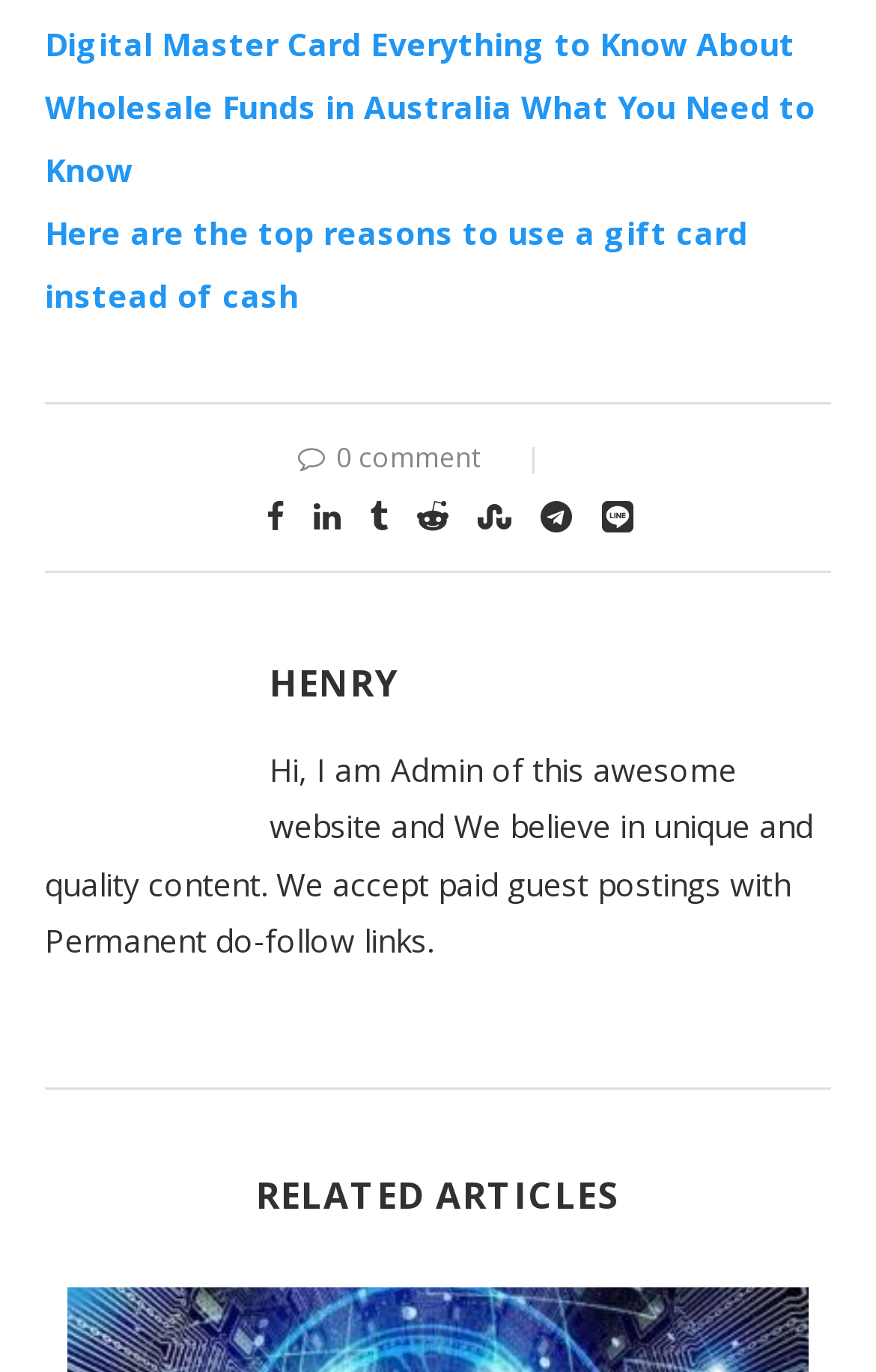Locate the bounding box coordinates of the element that needs to be clicked to carry out the instruction: "Click on the 'Digital Master Card Everything to Know About' link". The coordinates should be given as four float numbers ranging from 0 to 1, i.e., [left, top, right, bottom].

[0.051, 0.017, 0.908, 0.048]